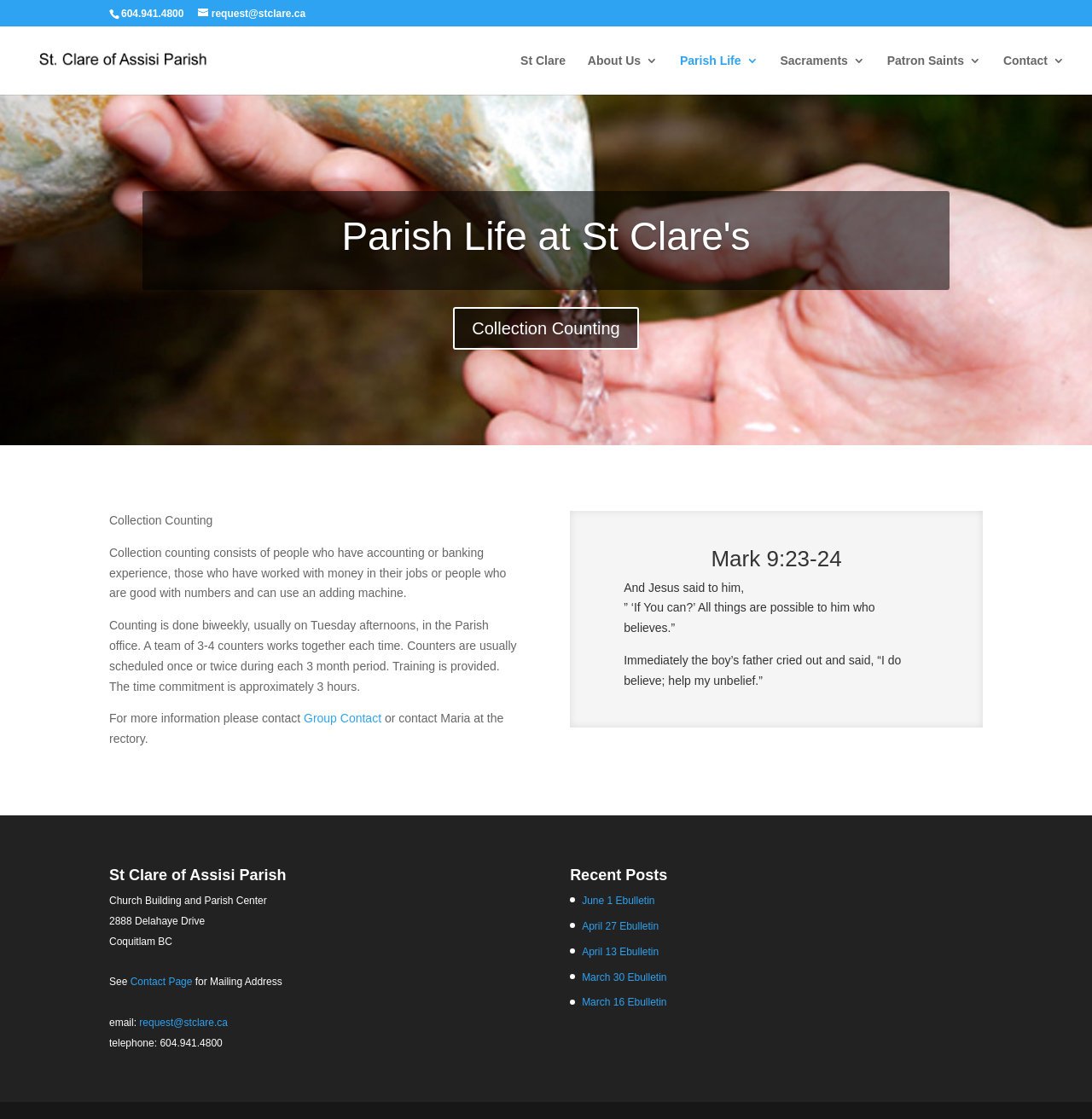How often do counters work?
Kindly offer a comprehensive and detailed response to the question.

I found this information by reading the text on the webpage, which explains that counters are usually scheduled once or twice during each 3-month period.